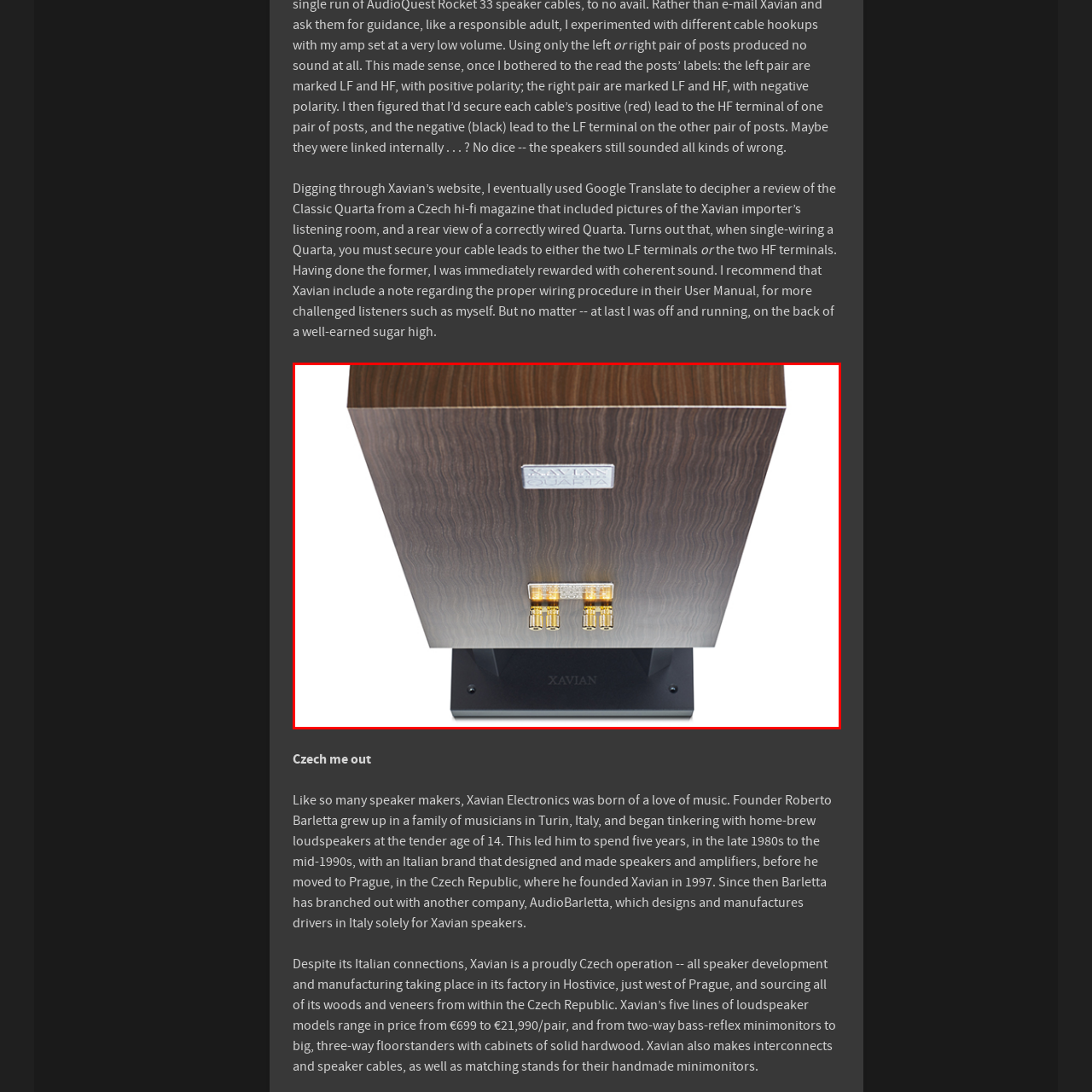Look at the image within the red outline, What is the color of the stand that the speaker is mounted on? Answer with one word or phrase.

Black